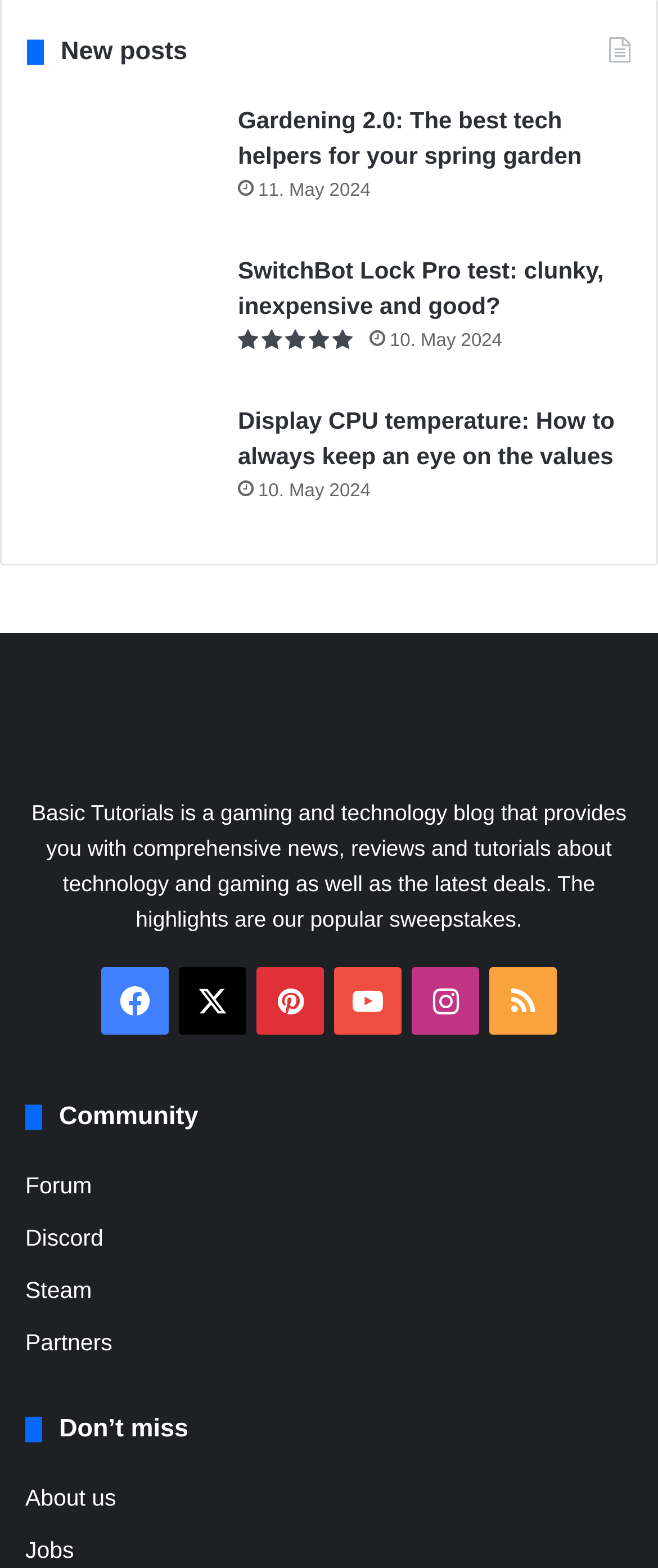How many social media links are there?
Answer the question in a detailed and comprehensive manner.

The social media links are identified by the link elements with icons such as Facebook, Pinterest, YouTube, Instagram, and RSS. There are 5 social media links in total.